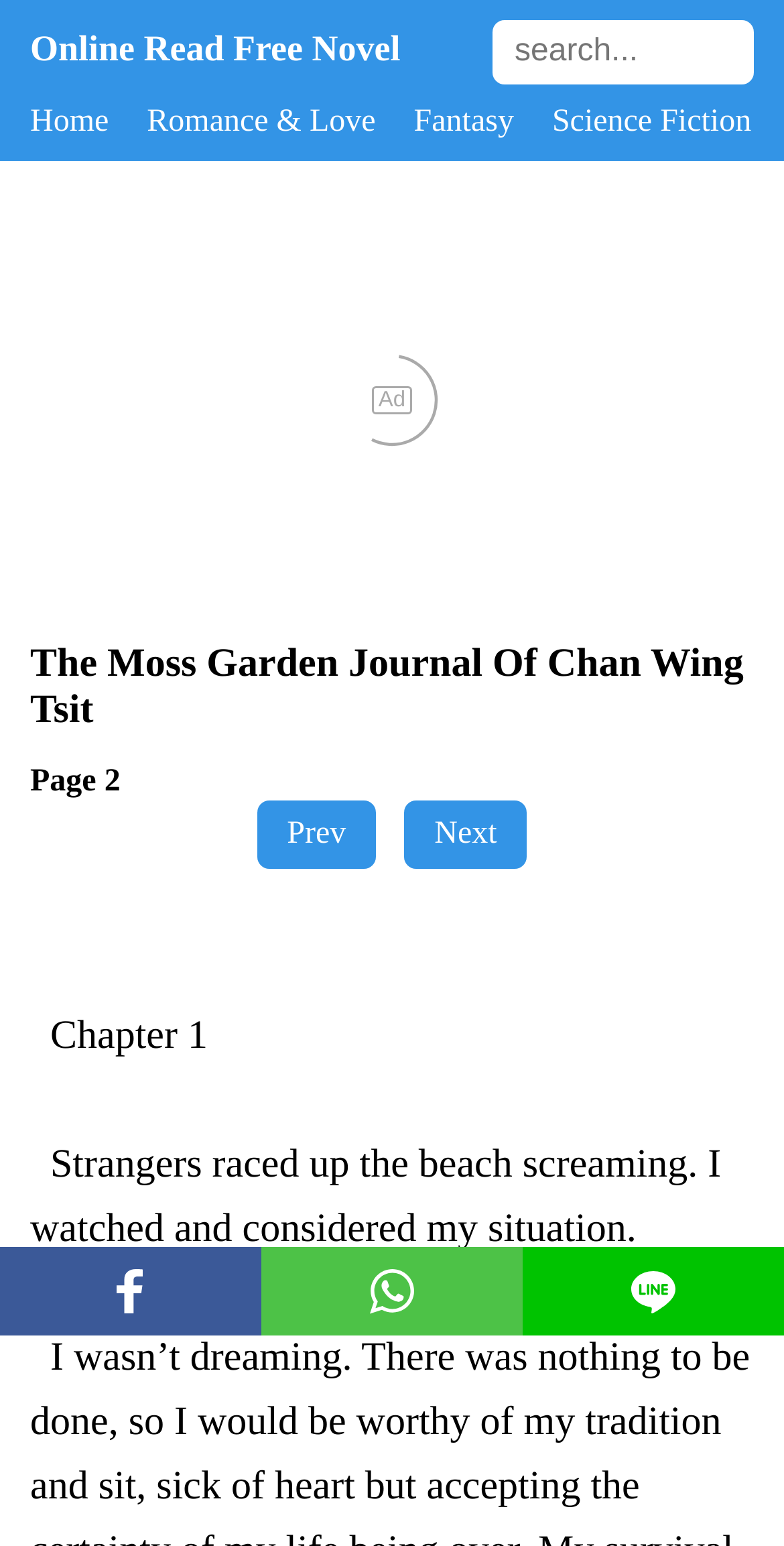Provide a brief response to the question using a single word or phrase: 
Is there a previous page?

Yes